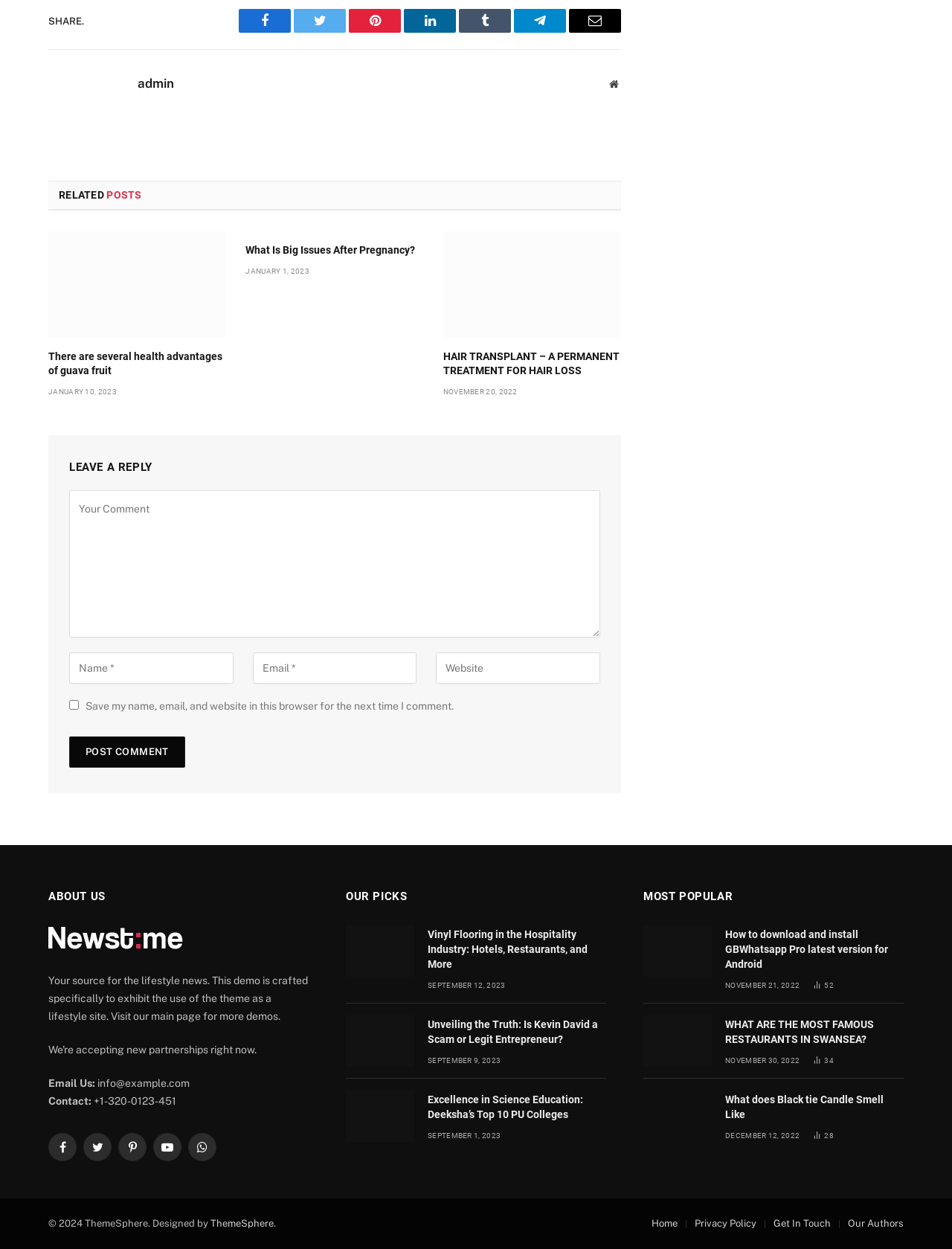What is the date of the article 'There are several health advantages of guava fruit'?
Please provide a comprehensive answer based on the visual information in the image.

The date of the article 'There are several health advantages of guava fruit' can be found in the 'RELATED POSTS' section, where it is listed as 'JANUARY 10, 2023'.